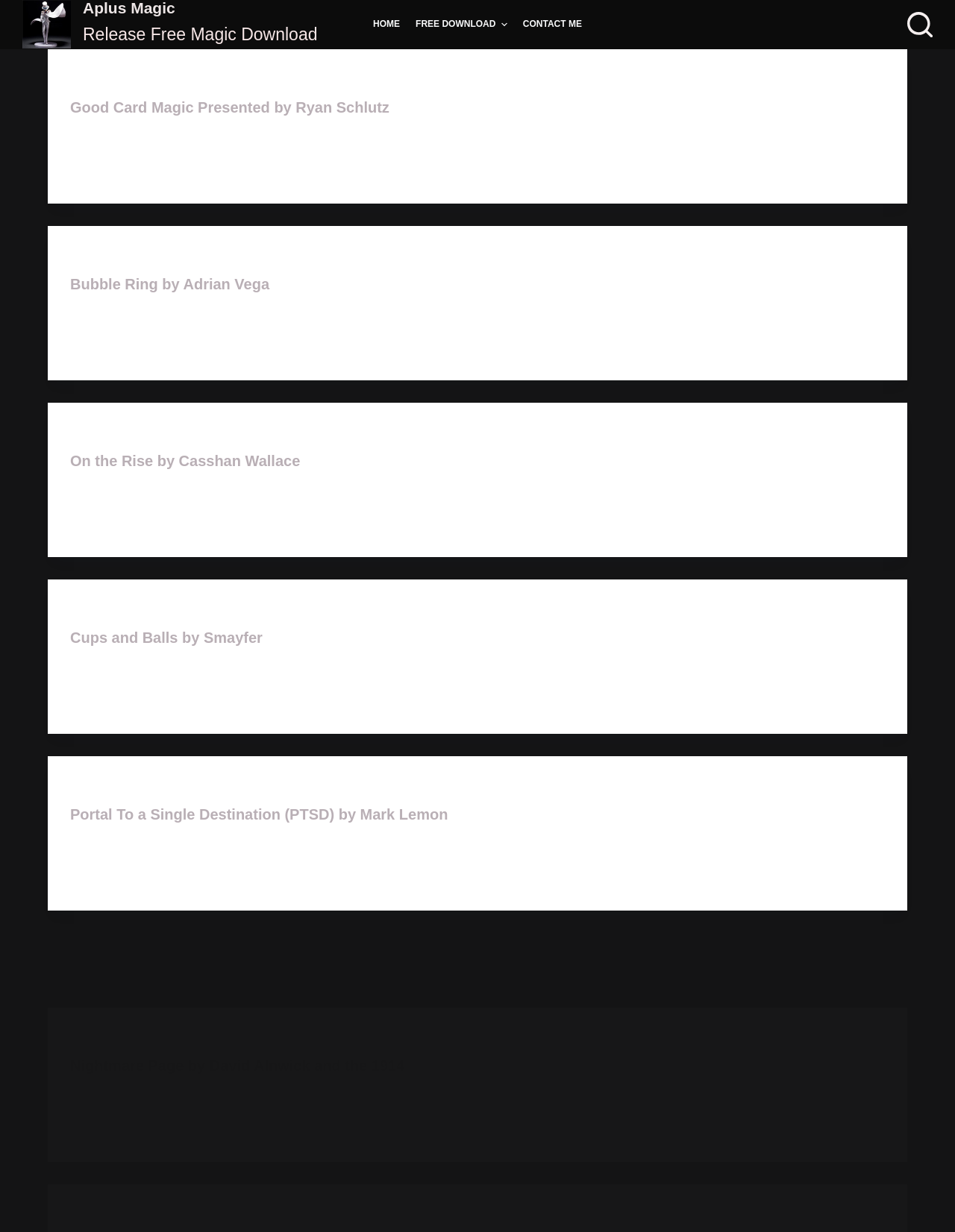Please answer the following question using a single word or phrase: 
What is the purpose of the 'Search' button?

To search the website